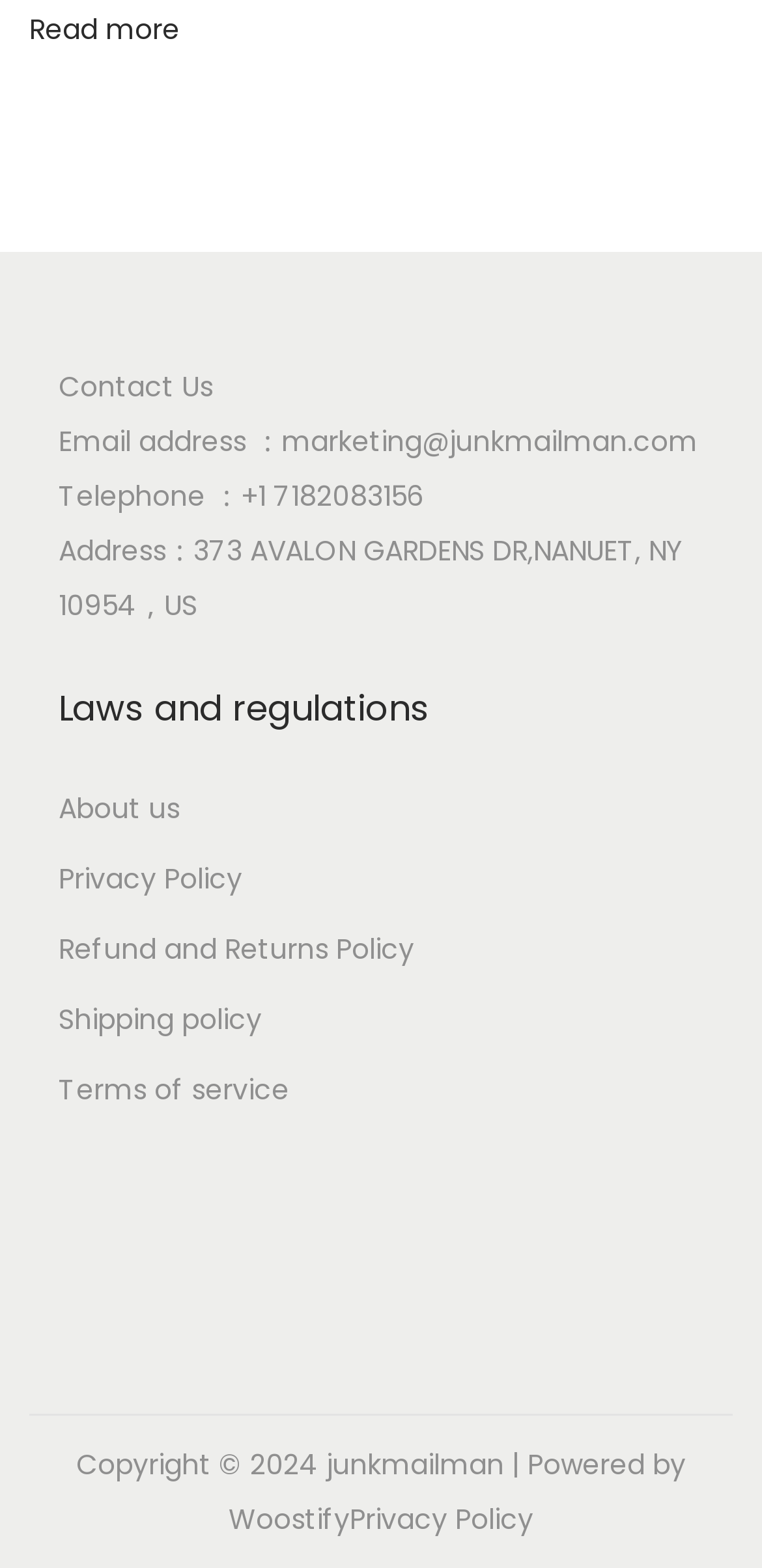Determine the bounding box coordinates for the UI element described. Format the coordinates as (top-left x, top-left y, bottom-right x, bottom-right y) and ensure all values are between 0 and 1. Element description: Privacy policy

None